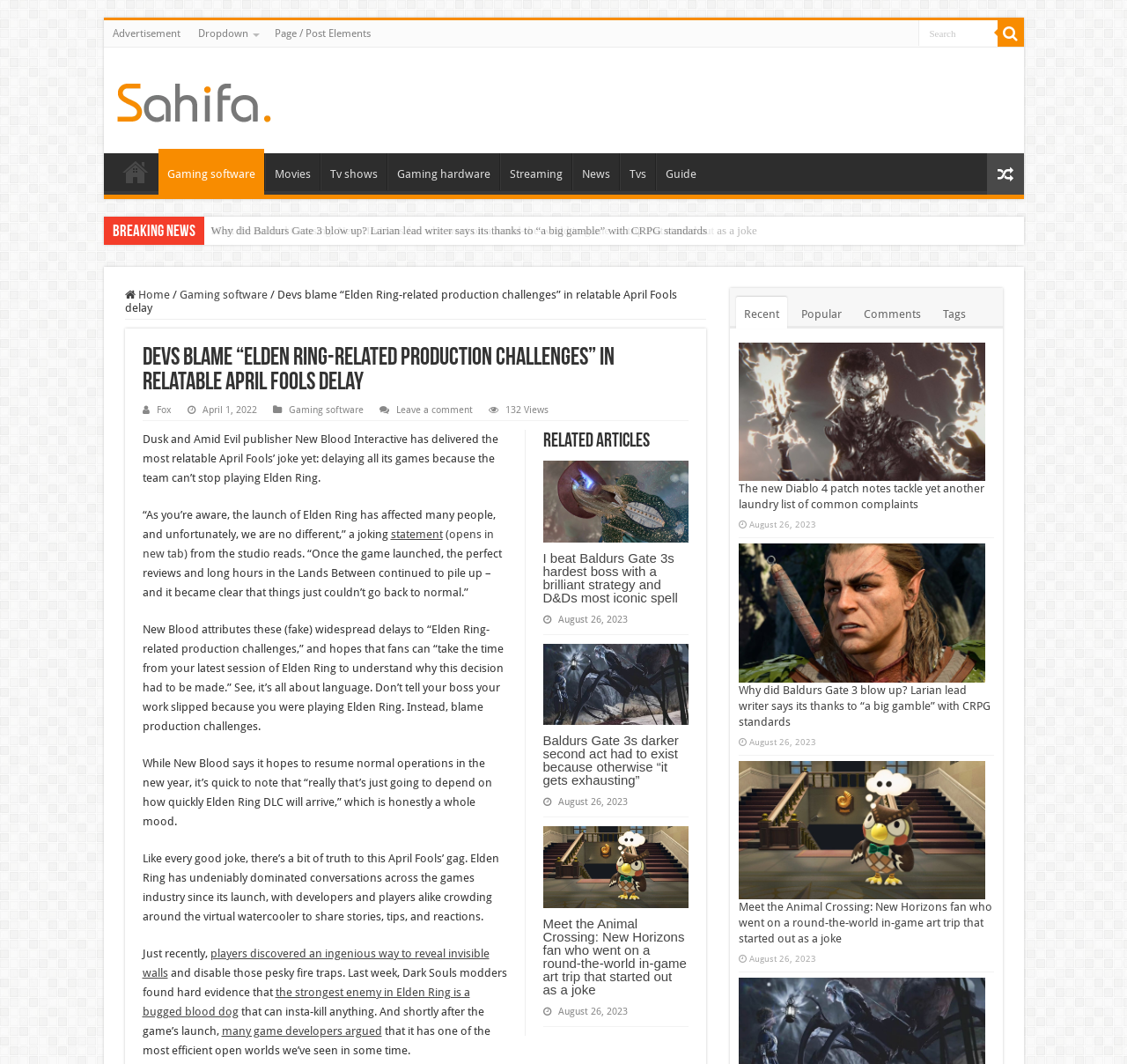Identify the bounding box coordinates for the region of the element that should be clicked to carry out the instruction: "Click on the 'Games News' link". The bounding box coordinates should be four float numbers between 0 and 1, i.e., [left, top, right, bottom].

[0.104, 0.074, 0.24, 0.115]